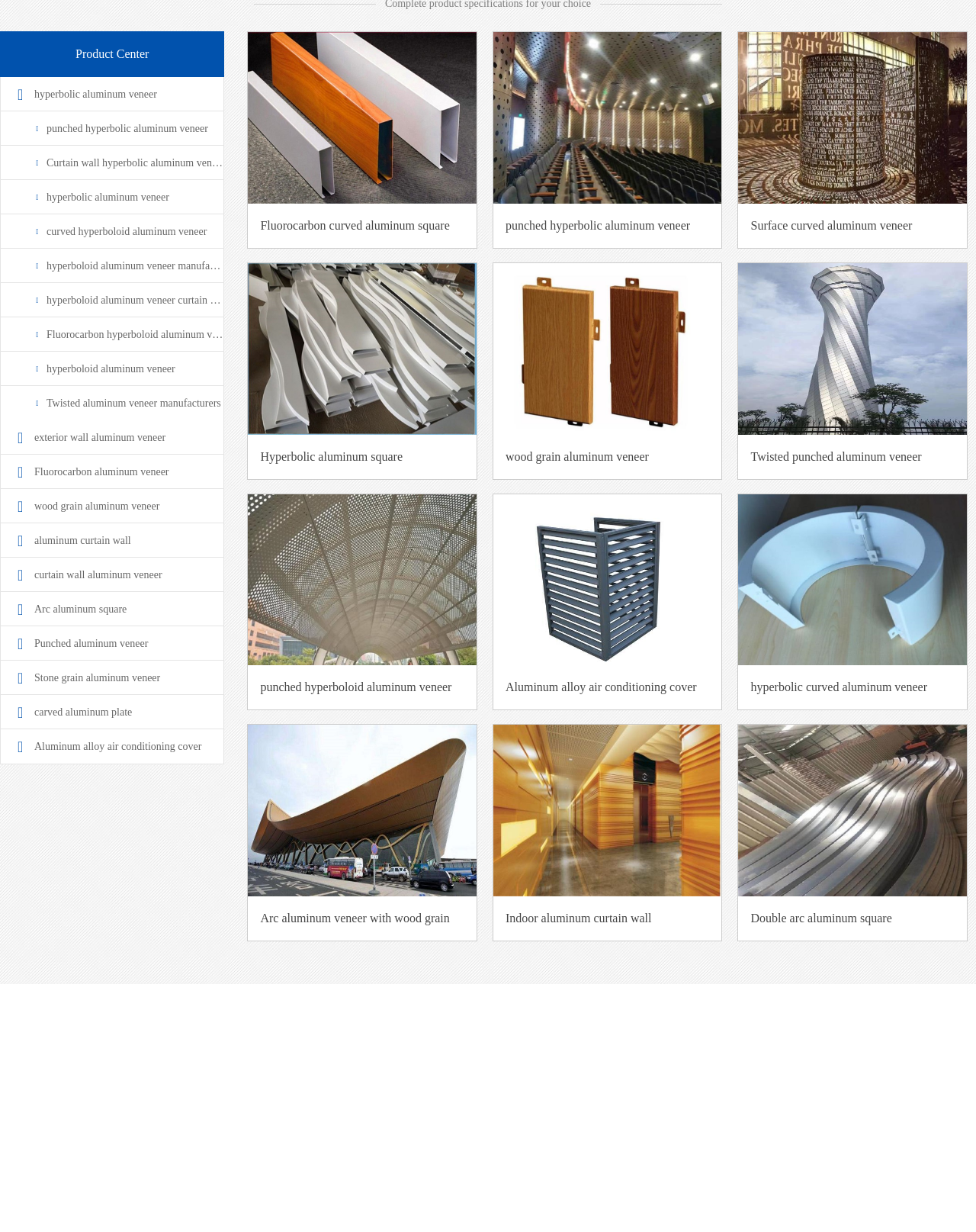Determine the bounding box coordinates (top-left x, top-left y, bottom-right x, bottom-right y) of the UI element described in the following text: Aluminum alloy air conditioning cover

[0.505, 0.4, 0.74, 0.577]